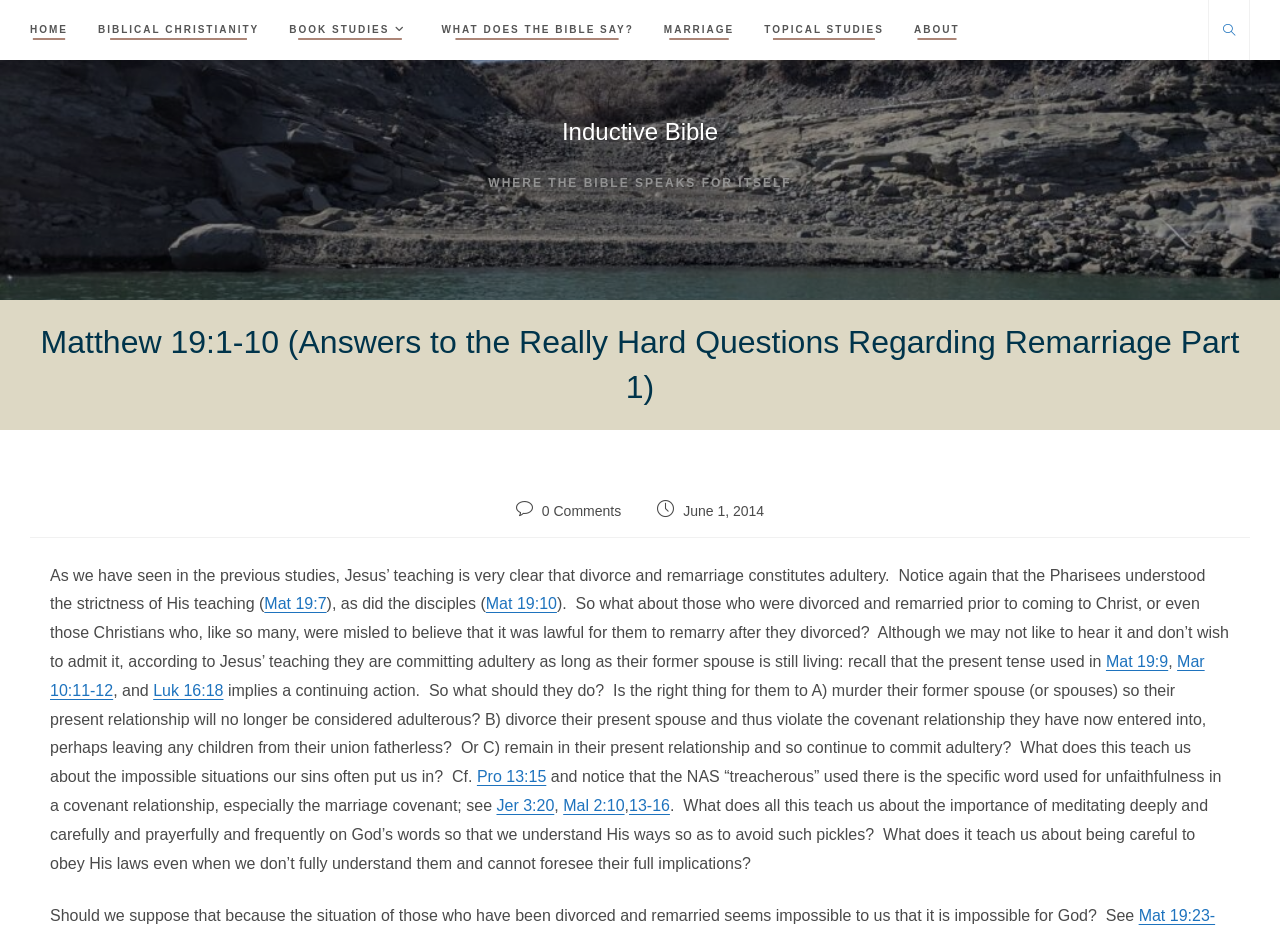Please determine the bounding box coordinates of the area that needs to be clicked to complete this task: 'Click on the 'HOME' link'. The coordinates must be four float numbers between 0 and 1, formatted as [left, top, right, bottom].

[0.012, 0.0, 0.065, 0.064]